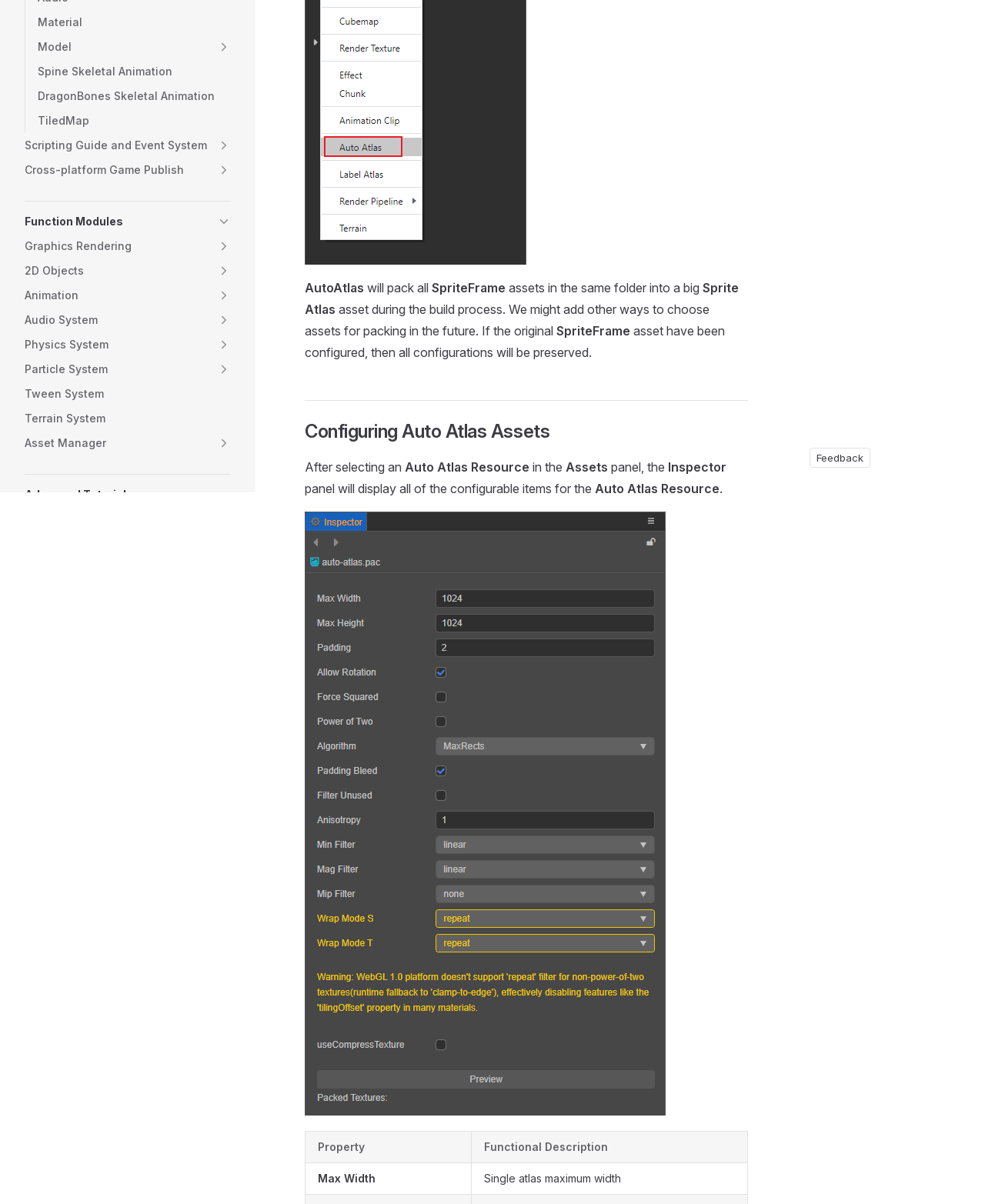Provide the bounding box coordinates, formatted as (top-left x, top-left y, bottom-right x, bottom-right y), with all values being floating point numbers between 0 and 1. Identify the bounding box of the UI element that matches the description: parent_node: Particle System aria-label="toggle section"

[0.215, 0.296, 0.24, 0.317]